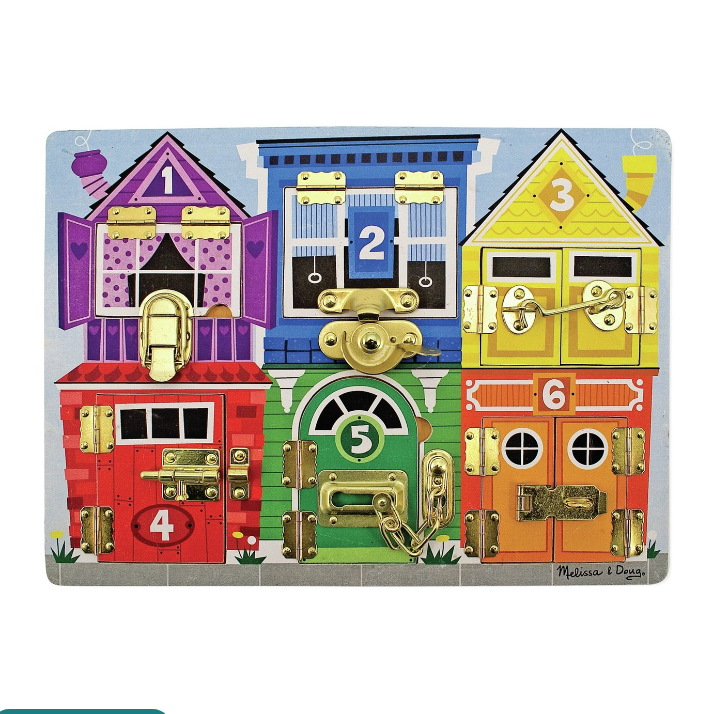Offer an in-depth caption that covers the entire scene depicted in the image.

The image features the Melissa & Doug Latches Board, an engaging and interactive toy designed for young children. The board displays a colorful layout resembling six charming houses, each adorned with distinct doors numbered from 1 to 6. Each door is equipped with various latch types, such as clips, locks, and slide bolts, encouraging children to explore and develop their fine motor skills as they practice opening and closing the doors. This educational toy not only entertains but also helps build essential skills through hands-on play, making it a favorite for curious minds. A perfect addition to early learning environments, this toy is available at a competitive price point, promoting both fun and learning.